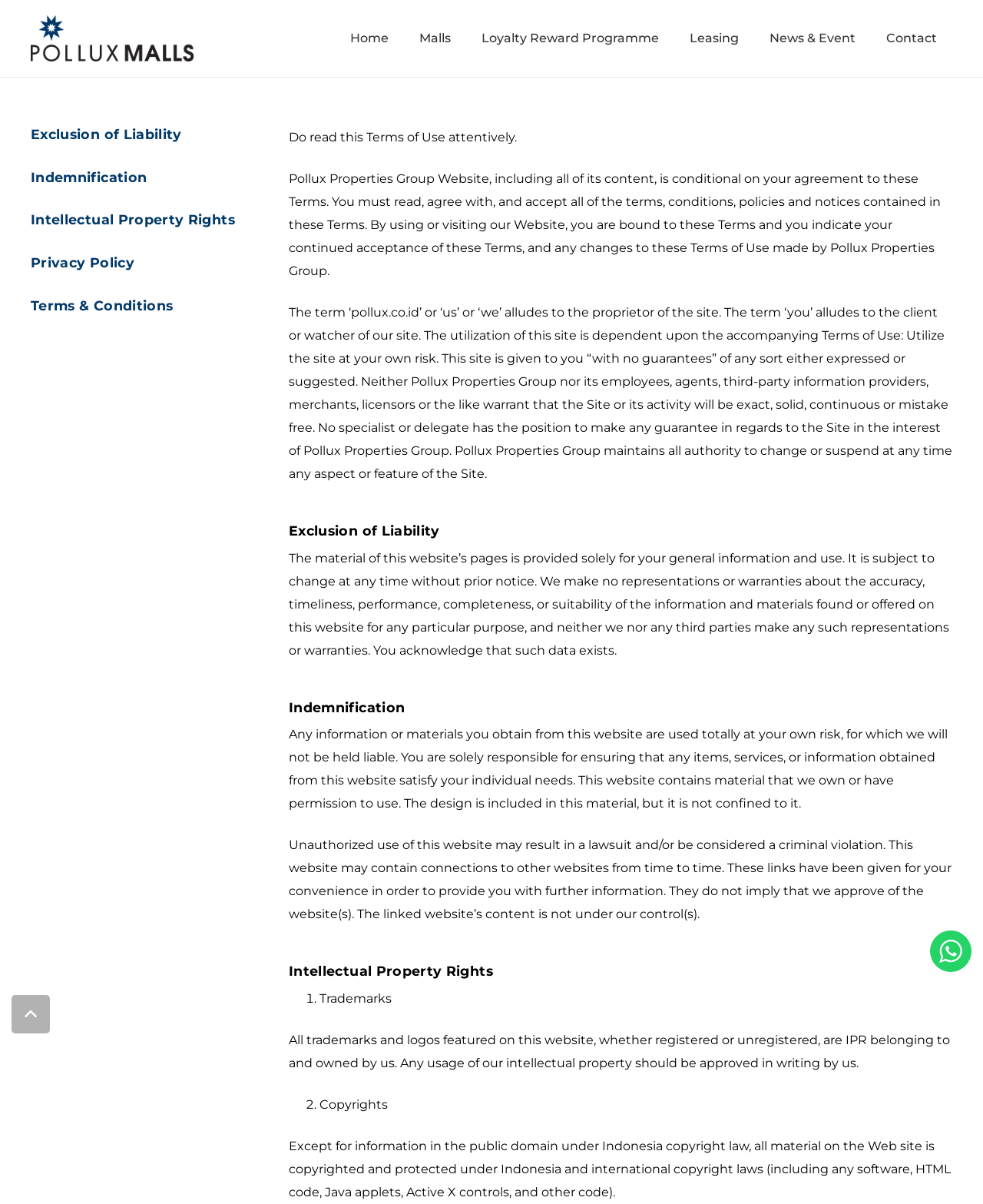Is there a link to go back to the top of the webpage?
Please answer the question with as much detail and depth as you can.

There is a link labeled 'Back to top' at the bottom of the webpage, which allows users to quickly navigate back to the top of the webpage.